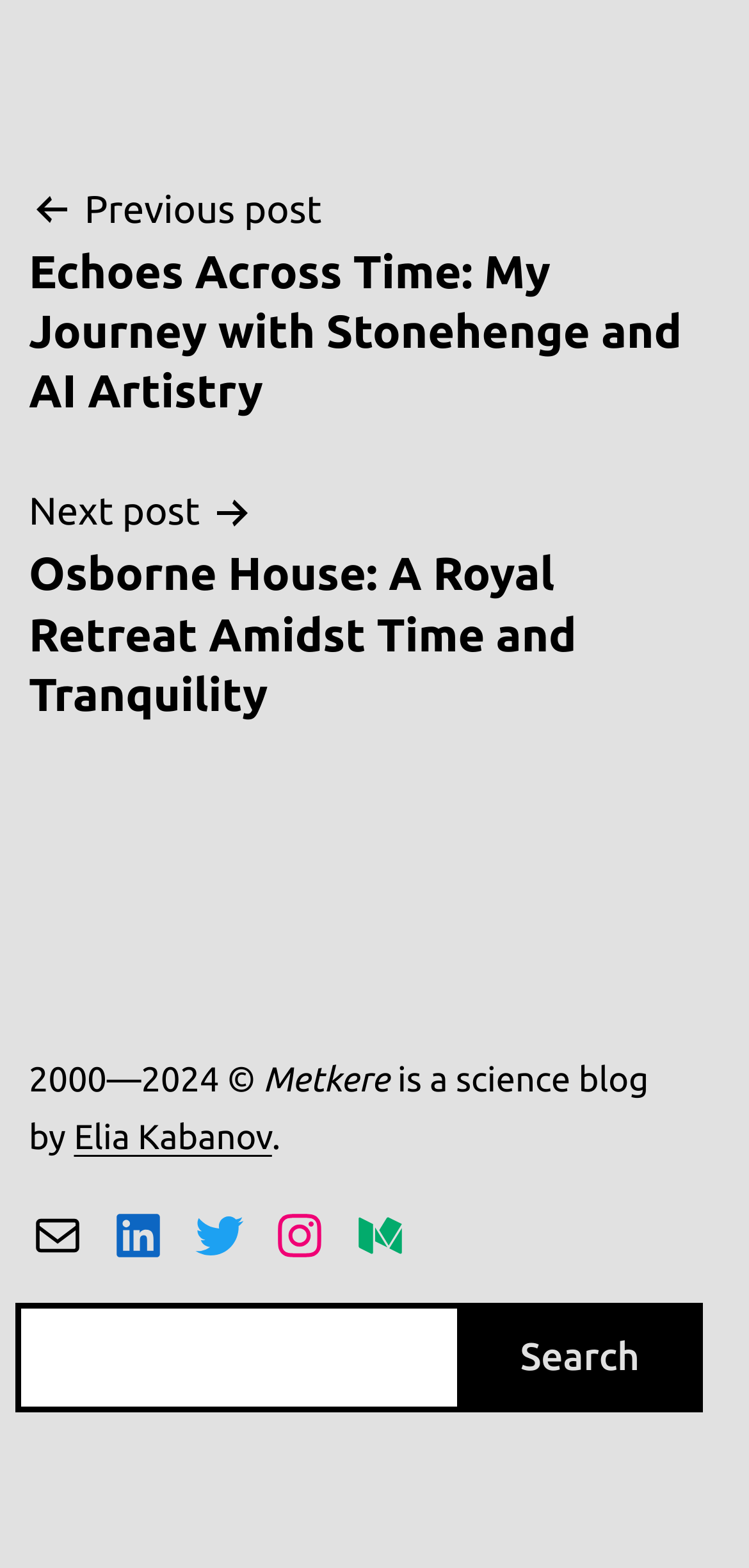What is the name of the science blog?
Please utilize the information in the image to give a detailed response to the question.

The name of the science blog can be found in the complementary section of the webpage, where it is written as 'Metkere' in a static text element.